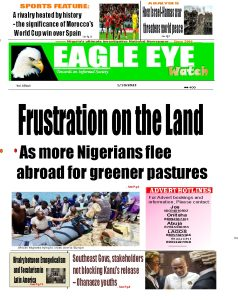What type of journalism is represented in this publication?
Based on the content of the image, thoroughly explain and answer the question.

The caption describes the overall aesthetic of the newspaper as 'dynamic and indicative of contemporary African journalism'. This suggests that the publication represents a modern and vibrant style of journalism that is characteristic of African journalism today.